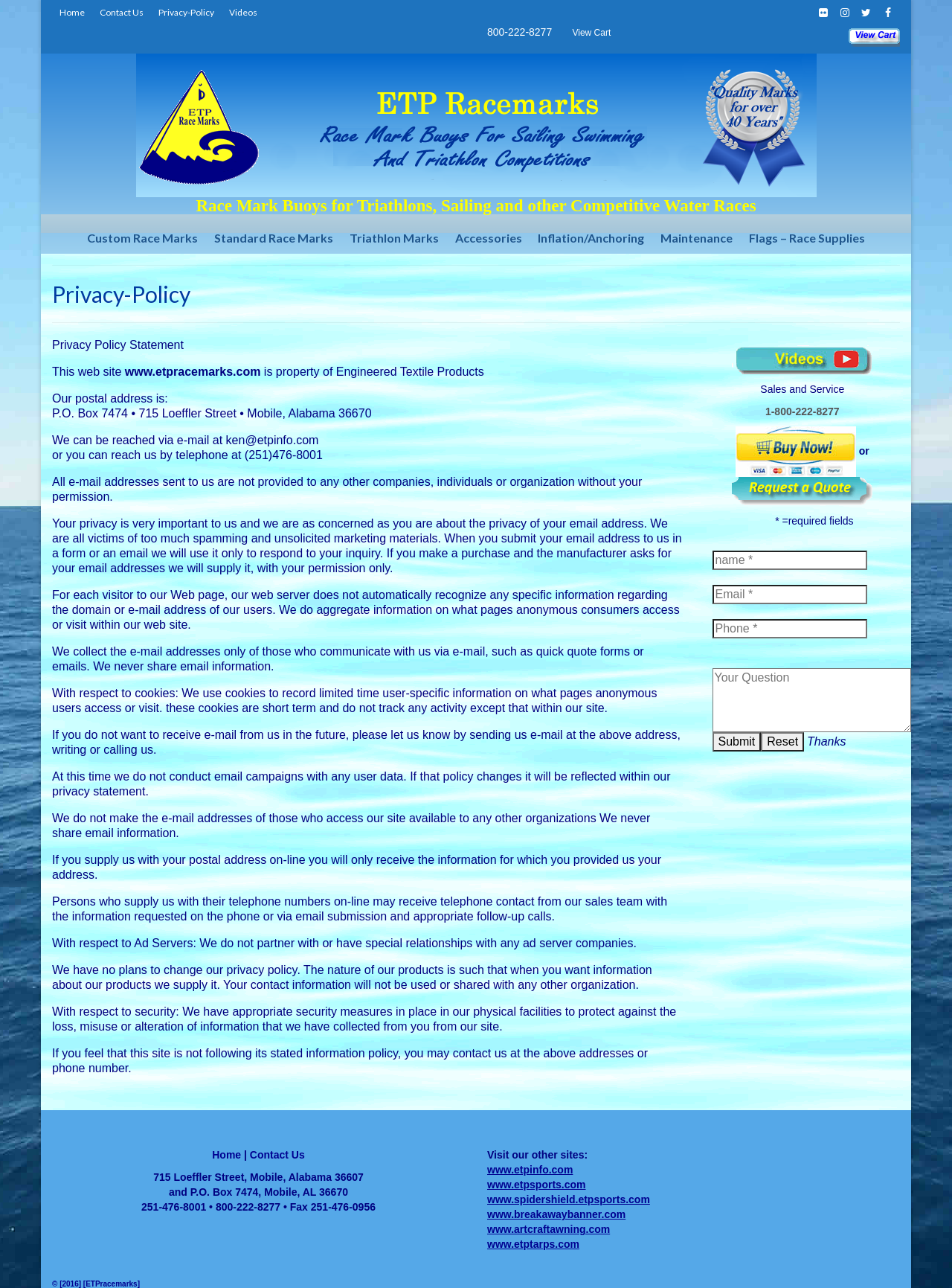What is the purpose of the form on the webpage?
Using the image as a reference, answer the question with a short word or phrase.

To submit a question